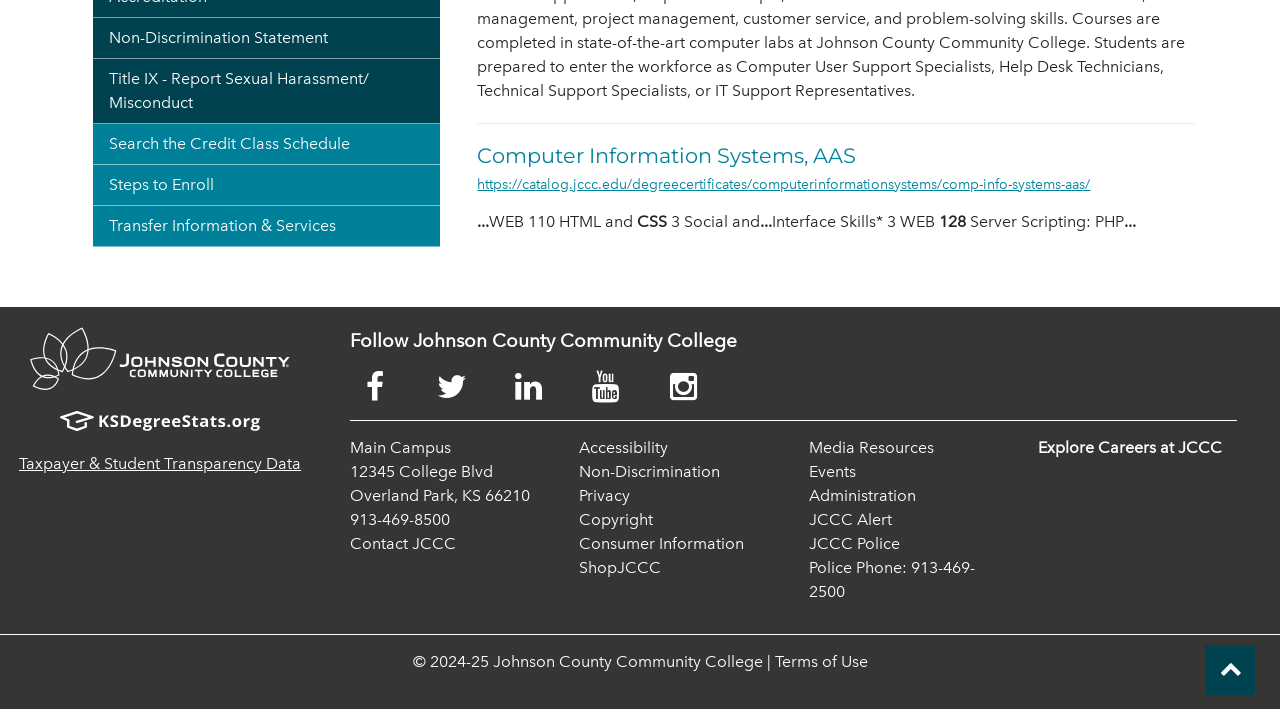Bounding box coordinates are specified in the format (top-left x, top-left y, bottom-right x, bottom-right y). All values are floating point numbers bounded between 0 and 1. Please provide the bounding box coordinate of the region this sentence describes: Back to top

[0.941, 0.91, 0.98, 0.98]